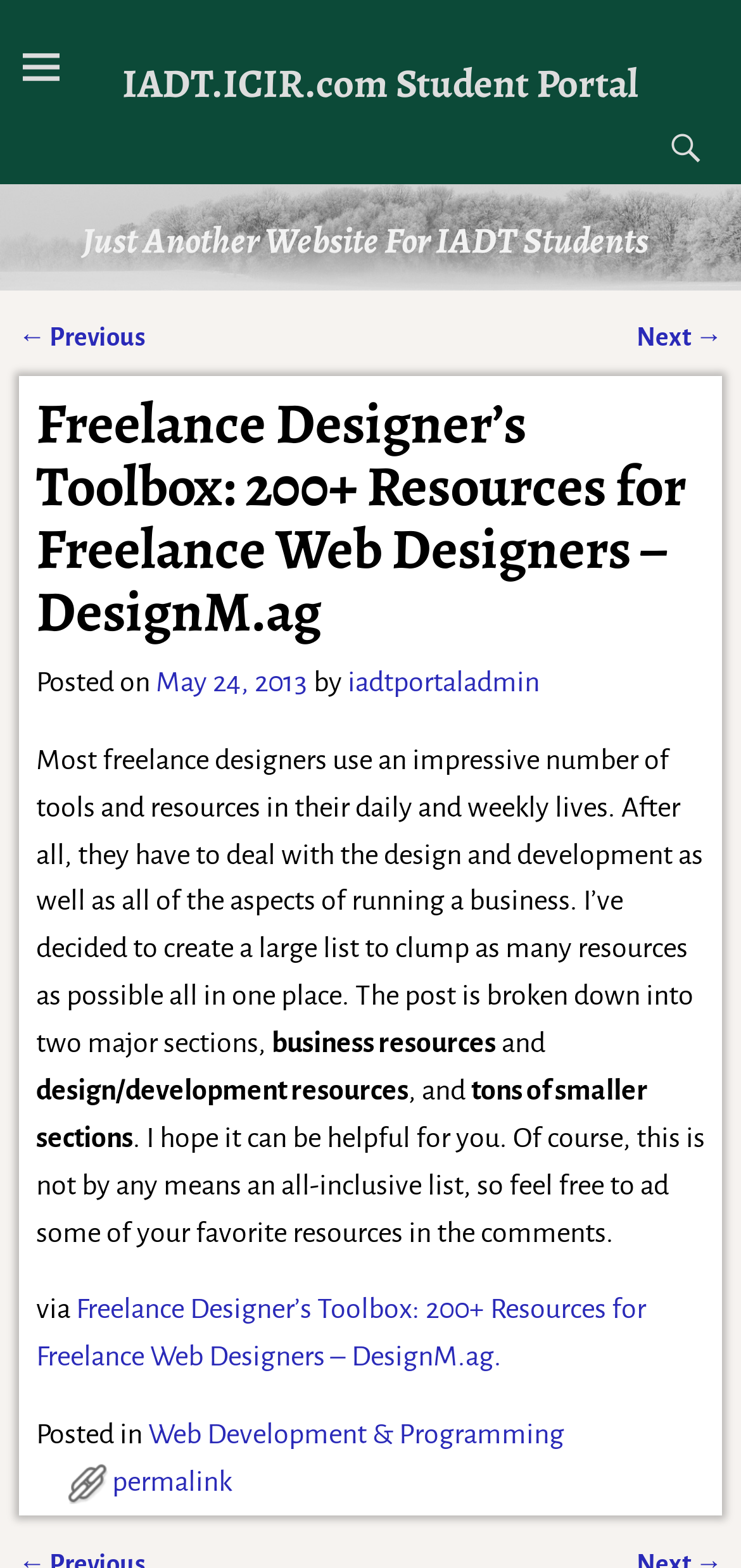Bounding box coordinates are specified in the format (top-left x, top-left y, bottom-right x, bottom-right y). All values are floating point numbers bounded between 0 and 1. Please provide the bounding box coordinate of the region this sentence describes: Line & Credit Business

None